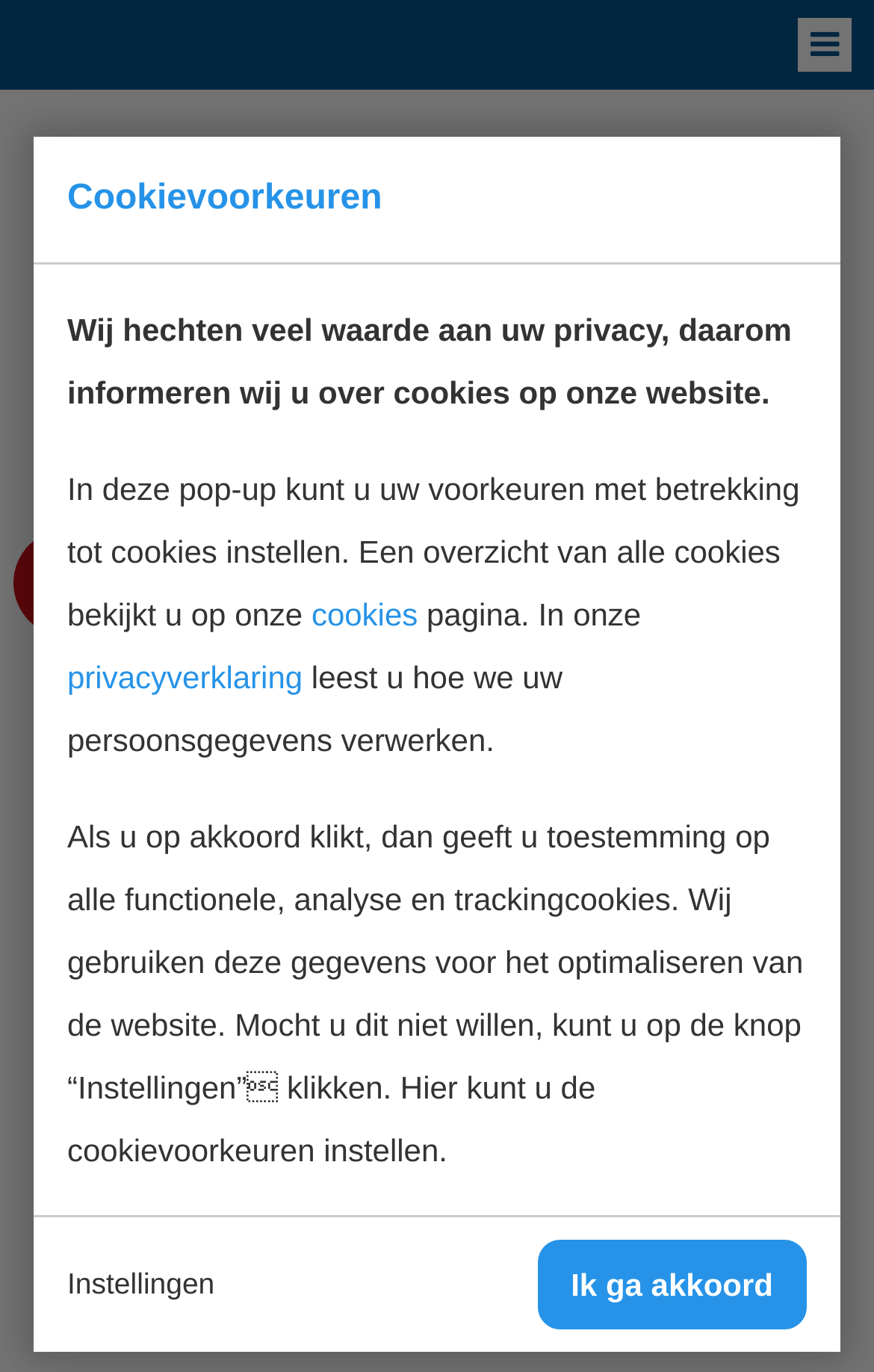What is the current news topic?
Provide a thorough and detailed answer to the question.

I found the current news topic by looking at the heading section of the webpage, where I saw a heading that says 'BARTH SYNDROME - BSF RESEARCH GRANT PROGRAMME OPEN FOR APPLICATIONS'.